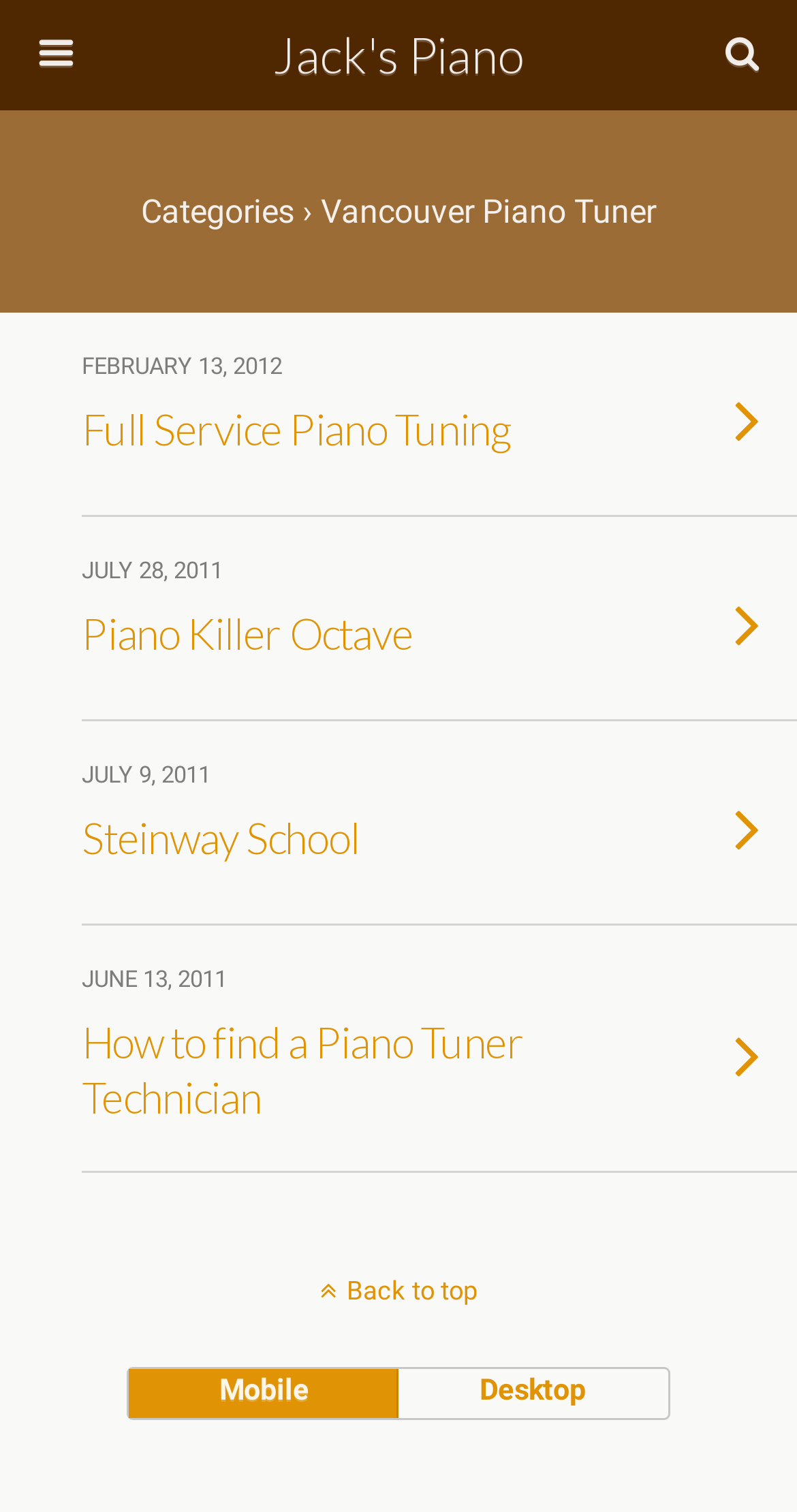Determine the bounding box coordinates of the area to click in order to meet this instruction: "Search this website".

[0.056, 0.08, 0.759, 0.114]